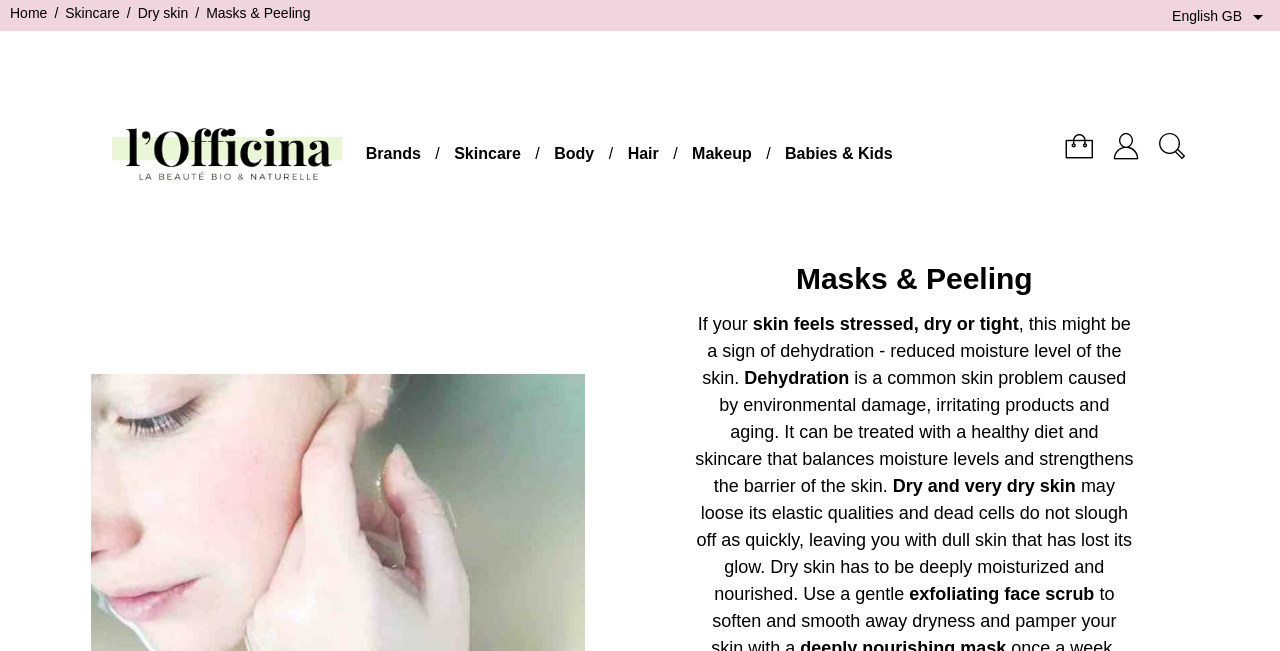Find and specify the bounding box coordinates that correspond to the clickable region for the instruction: "Search for a product".

[0.902, 0.198, 0.929, 0.223]